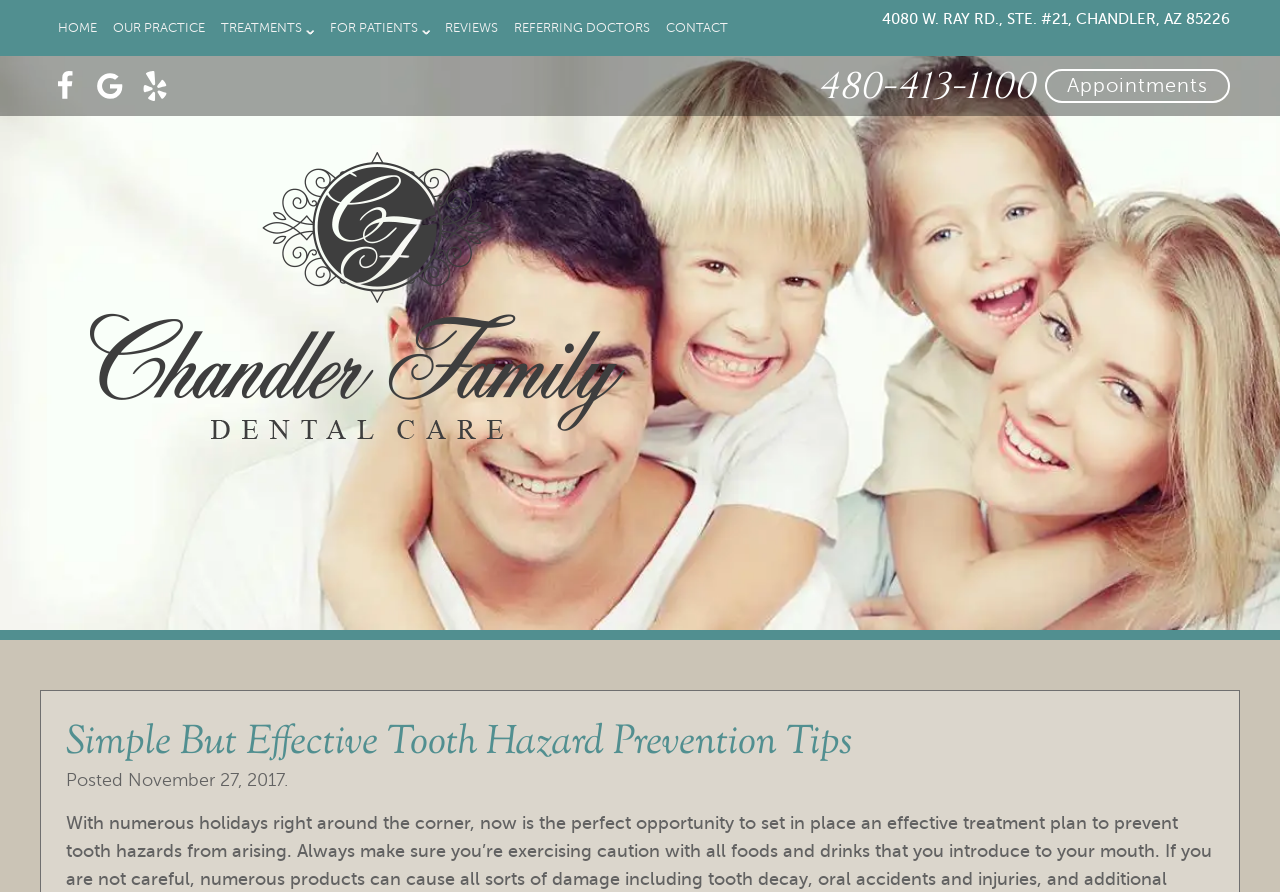Identify the bounding box coordinates of the area that should be clicked in order to complete the given instruction: "Click the Appointments button". The bounding box coordinates should be four float numbers between 0 and 1, i.e., [left, top, right, bottom].

[0.816, 0.077, 0.961, 0.115]